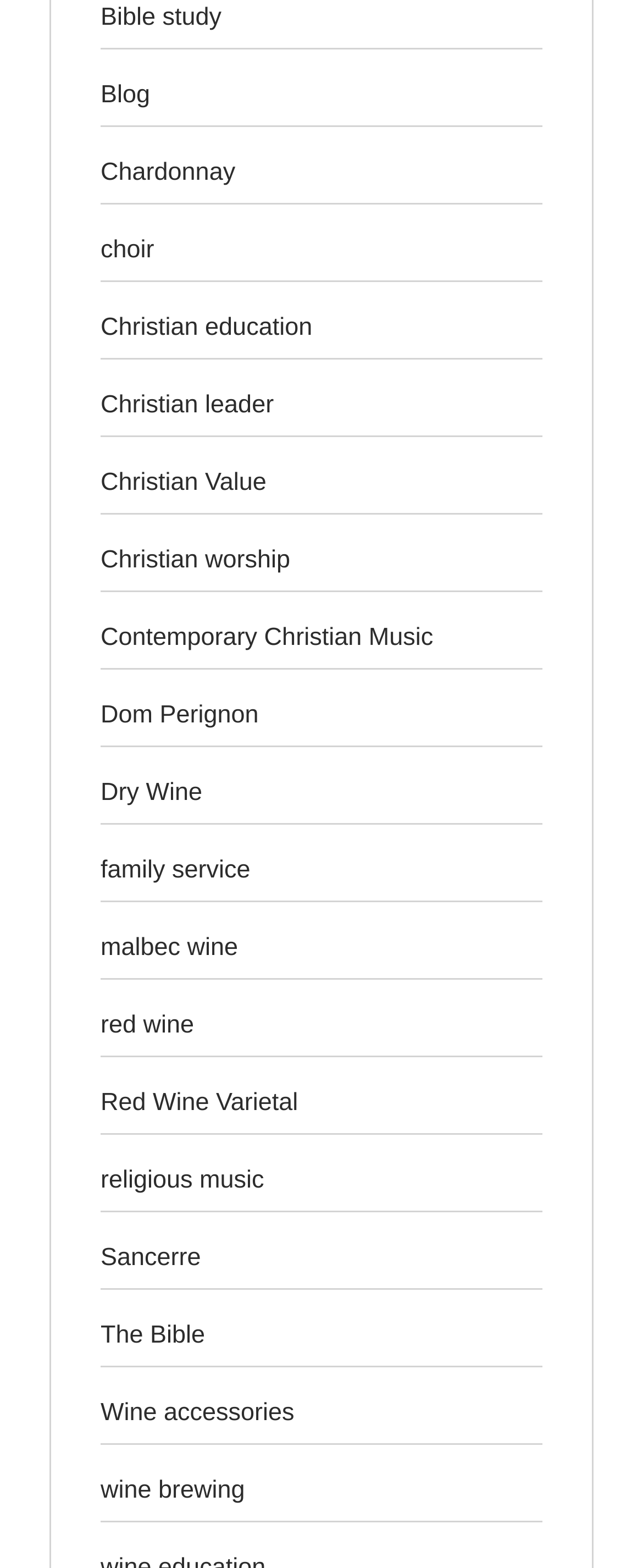Respond with a single word or phrase:
What is the last link on the webpage?

wine brewing